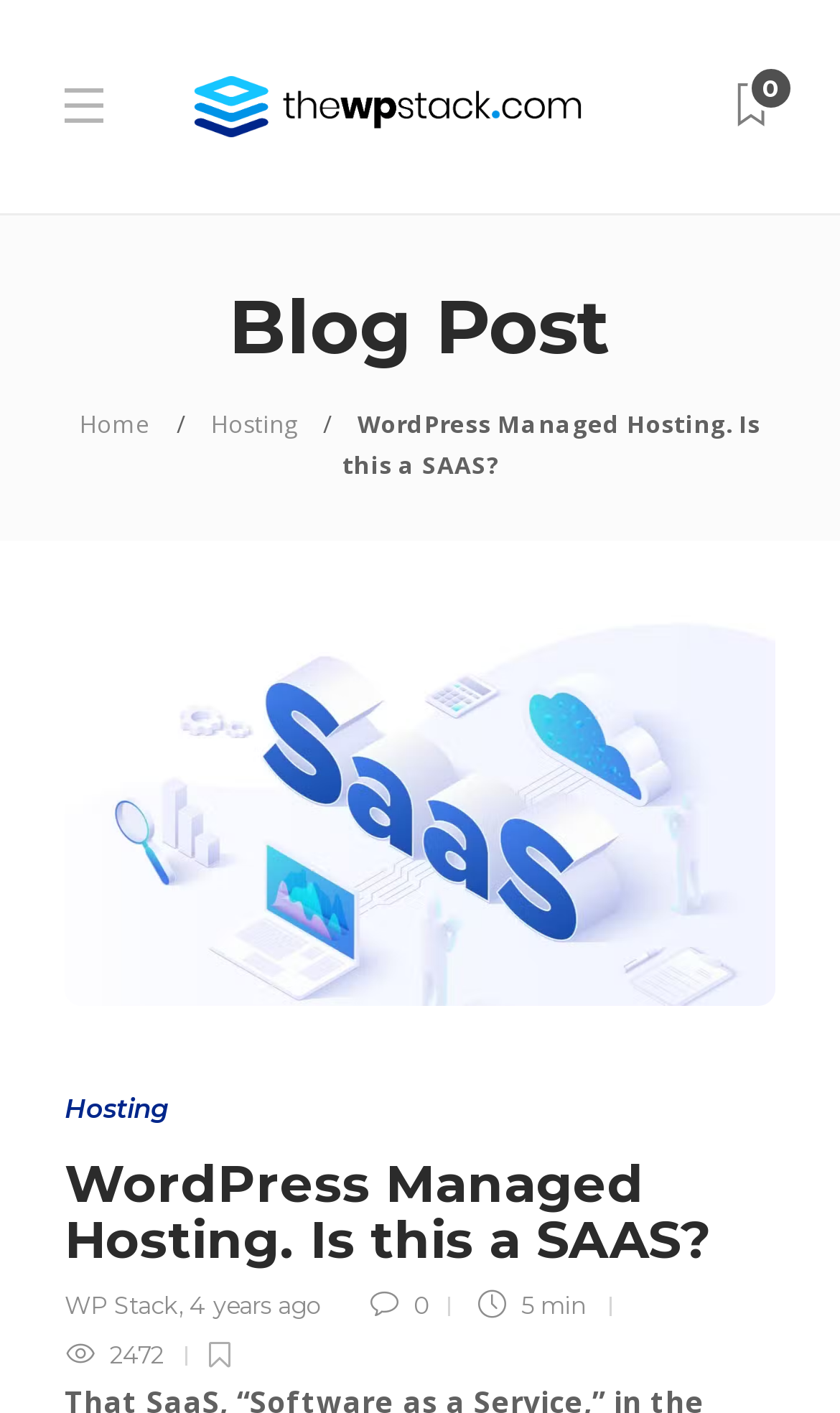Can you find the bounding box coordinates for the element that needs to be clicked to execute this instruction: "Visit the WP Stack website"? The coordinates should be given as four float numbers between 0 and 1, i.e., [left, top, right, bottom].

[0.077, 0.914, 0.213, 0.935]